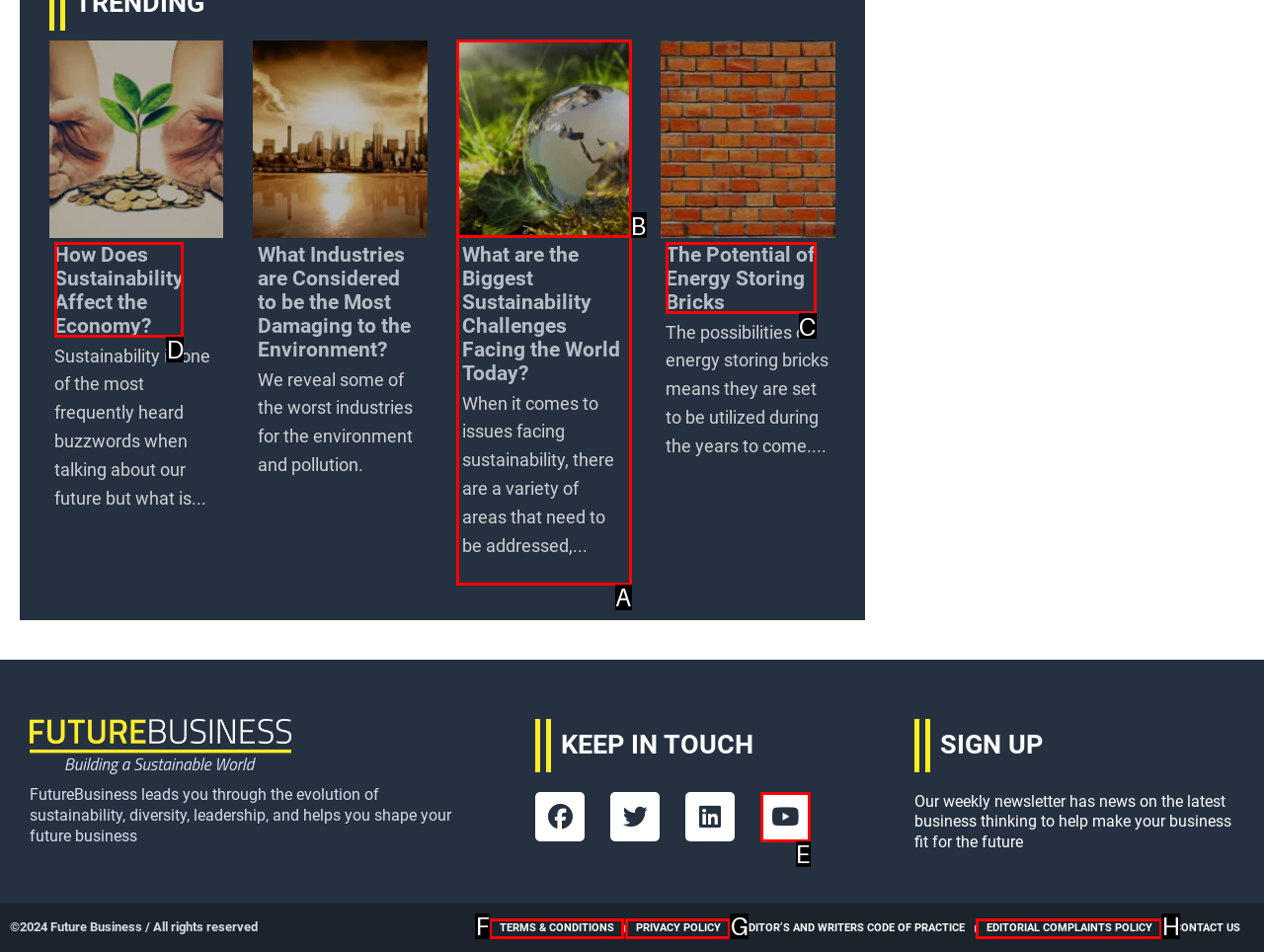Select the letter of the UI element you need to click on to fulfill this task: Click on the link to learn about how sustainability affects the economy. Write down the letter only.

D